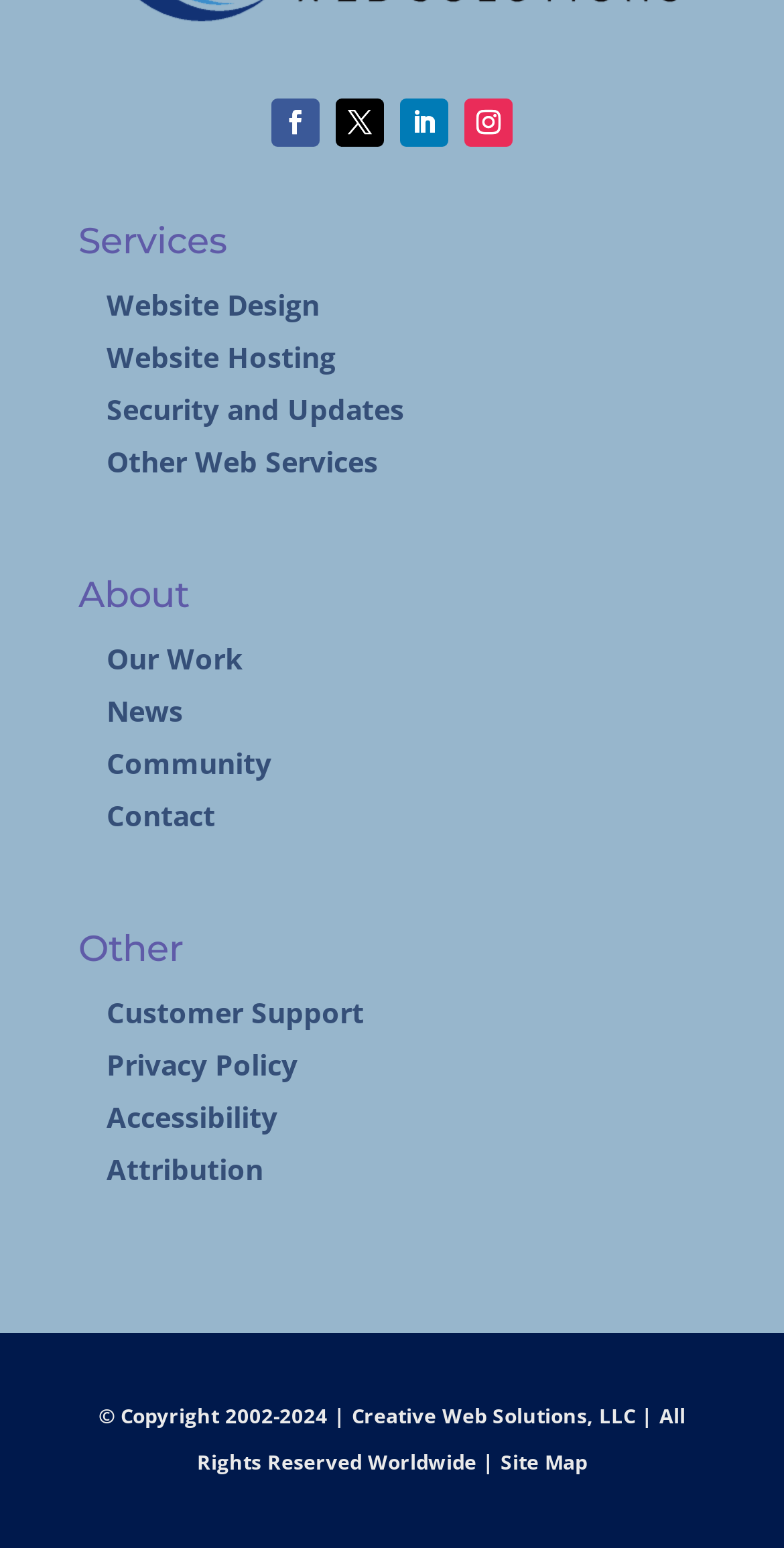Answer with a single word or phrase: 
What is the first service offered?

Website Design